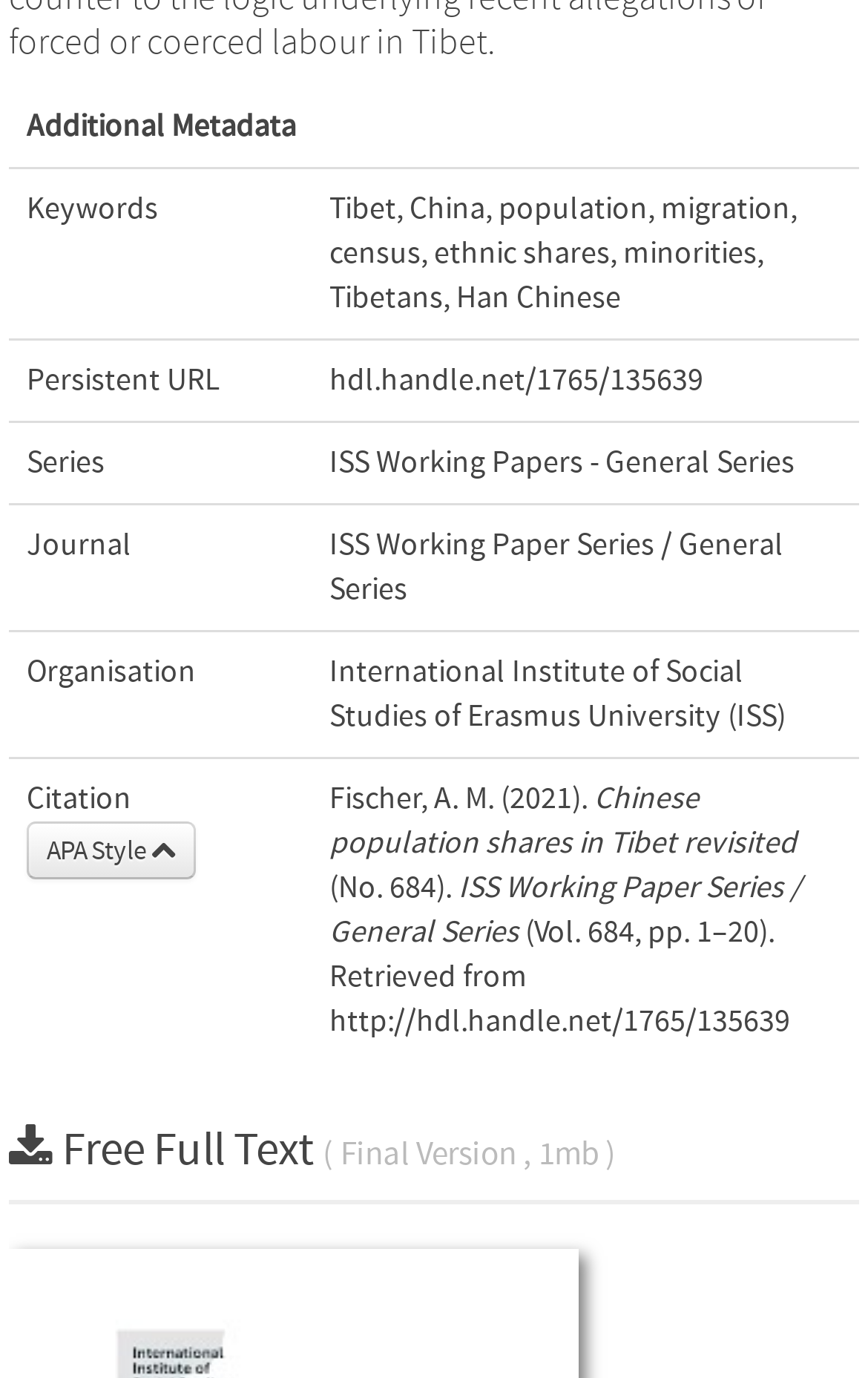What is the title of the first column?
Based on the screenshot, answer the question with a single word or phrase.

Additional Metadata